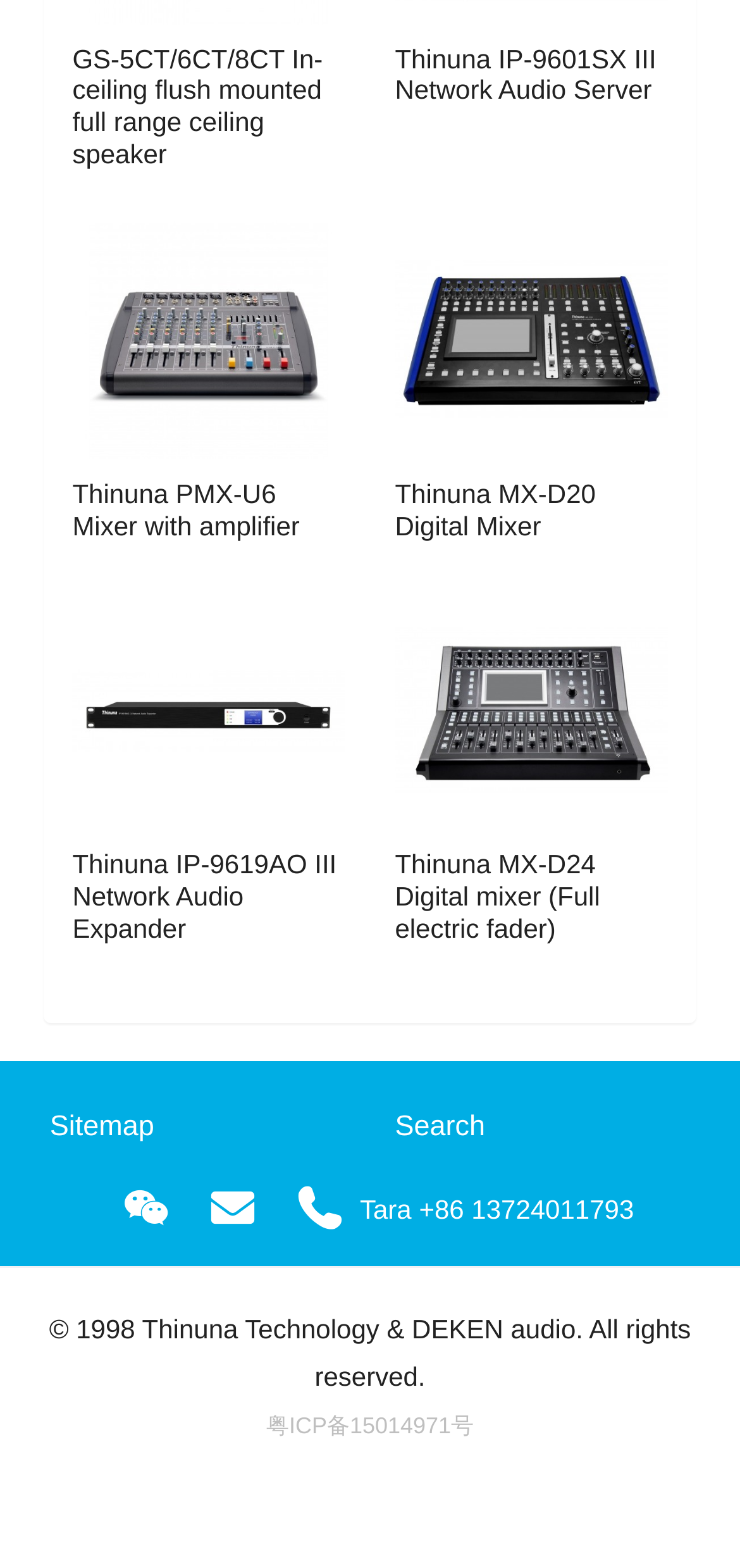Provide a one-word or brief phrase answer to the question:
What is the phone number listed on this page?

+86 13724011793